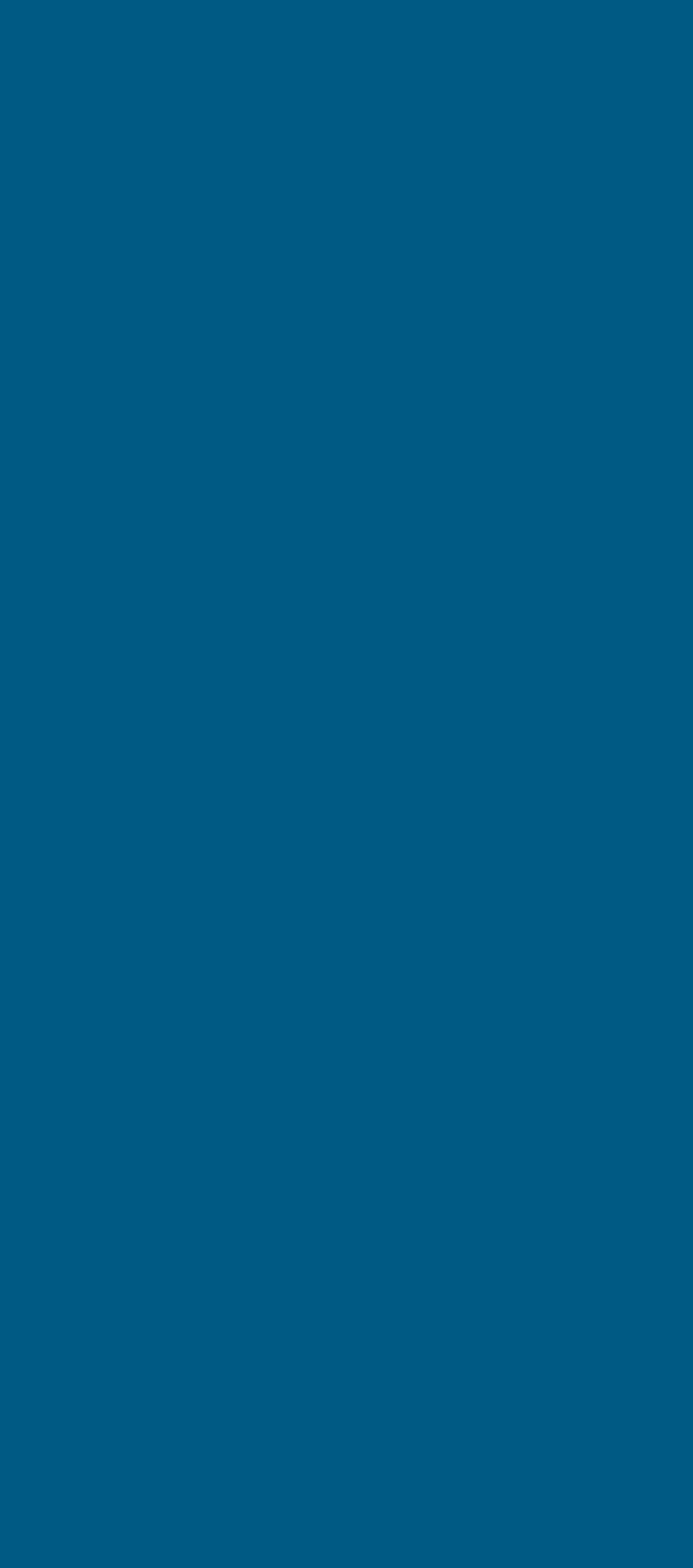Observe the image and answer the following question in detail: What is the company name associated with the image at the bottom?

The image at the bottom of the webpage is associated with the company 'Thomson Reuters', which is indicated by the text 'Thomson Reuters' next to the image.